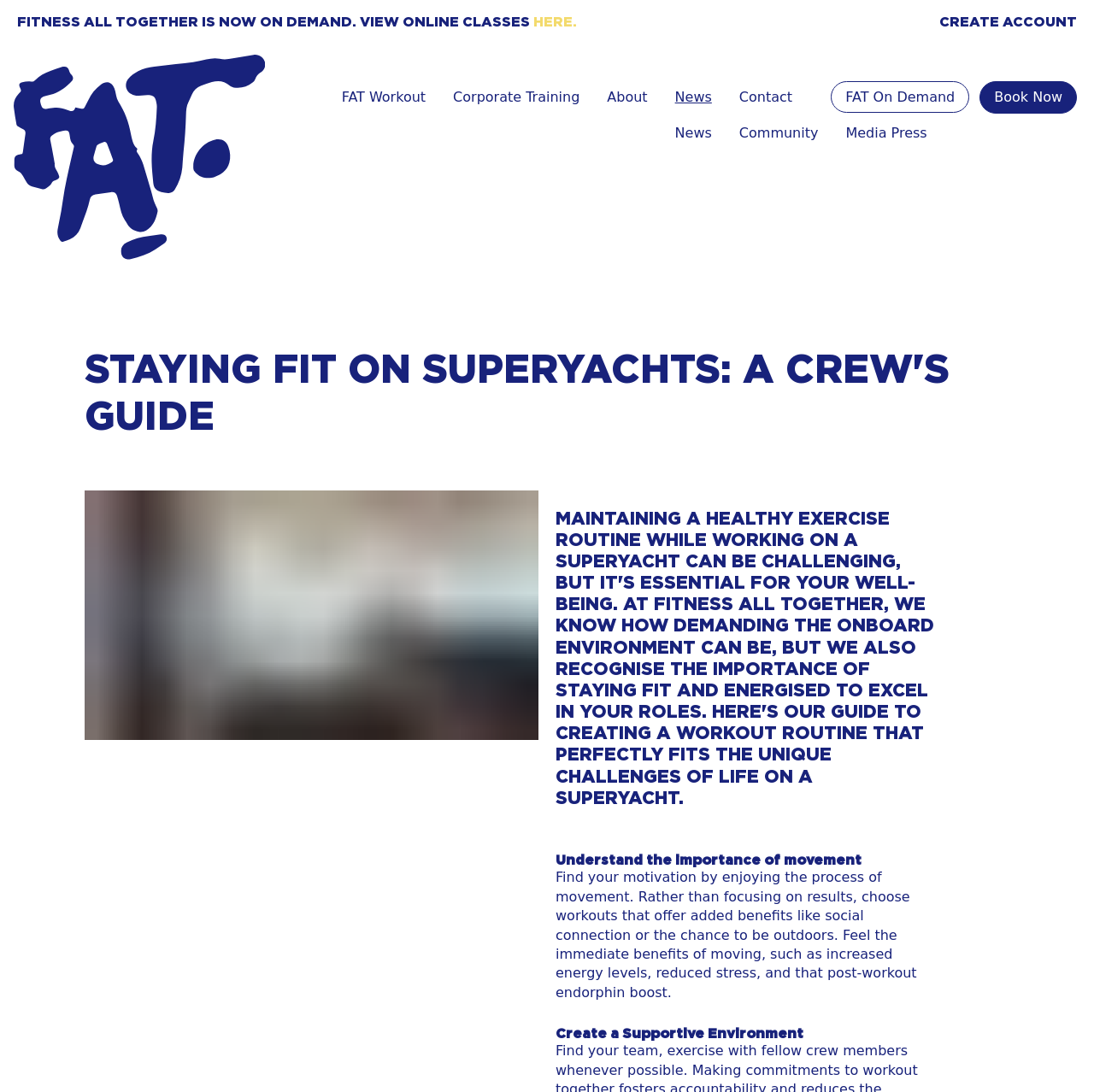Using the webpage screenshot, locate the HTML element that fits the following description and provide its bounding box: "News".

[0.617, 0.114, 0.651, 0.129]